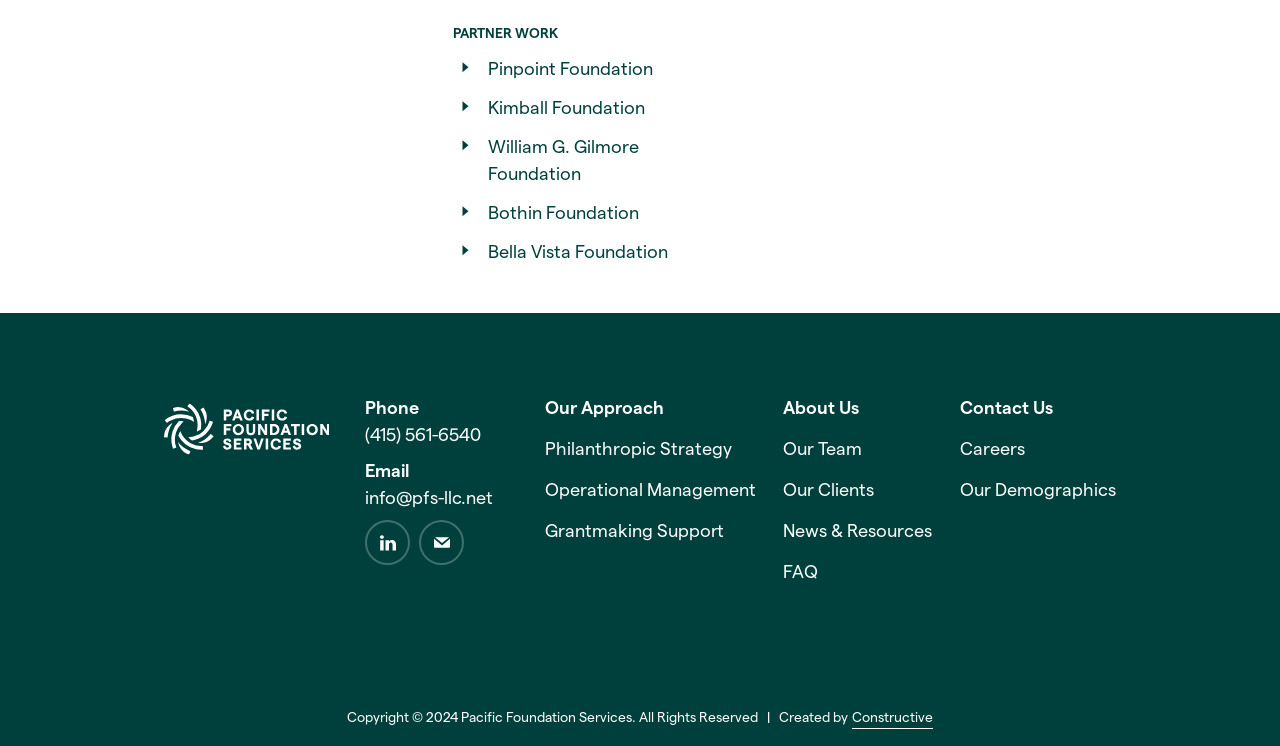Please specify the bounding box coordinates of the area that should be clicked to accomplish the following instruction: "Contact Us". The coordinates should consist of four float numbers between 0 and 1, i.e., [left, top, right, bottom].

[0.75, 0.535, 0.823, 0.559]